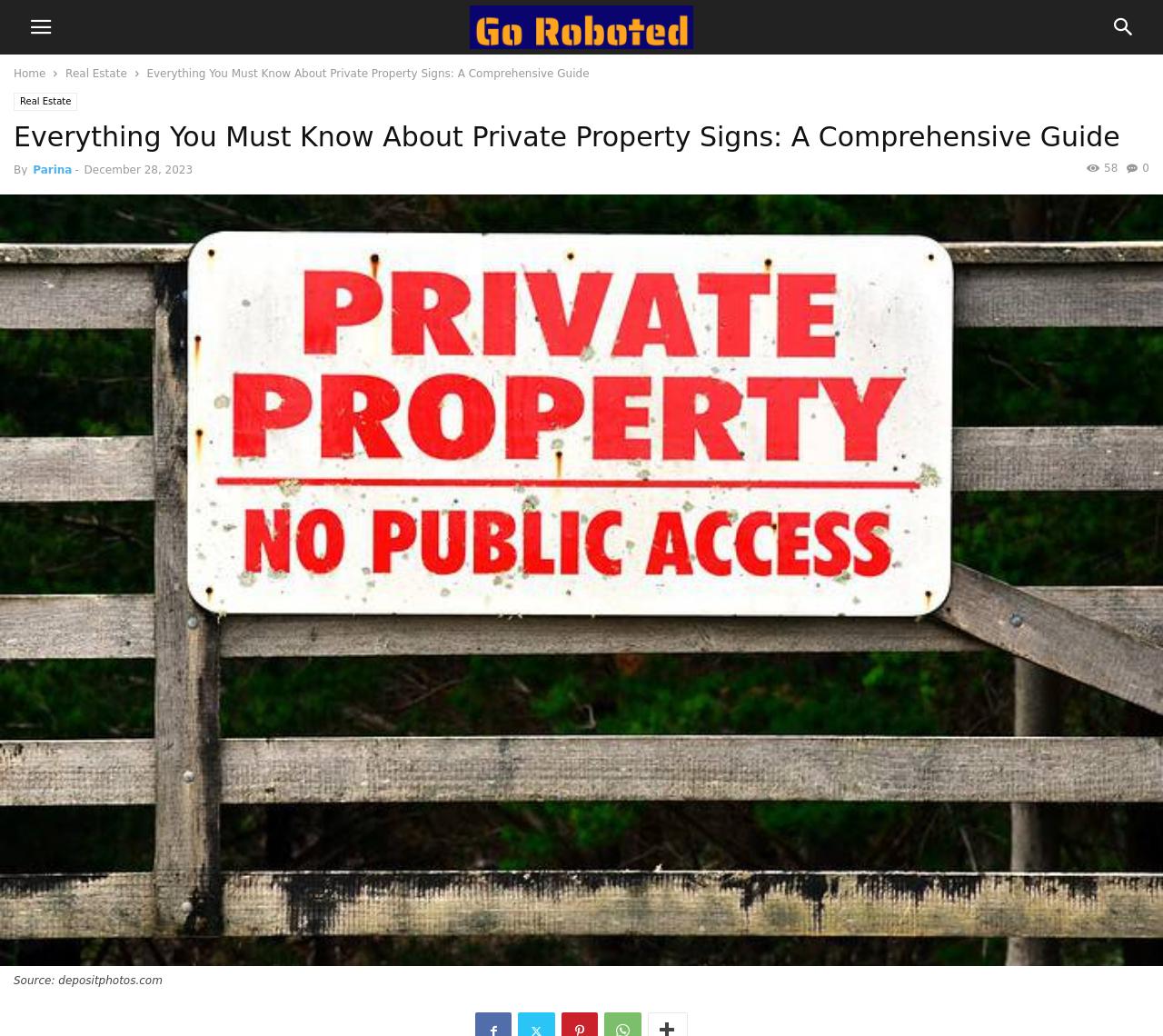Given the description "Real Estate", determine the bounding box of the corresponding UI element.

[0.012, 0.089, 0.067, 0.107]